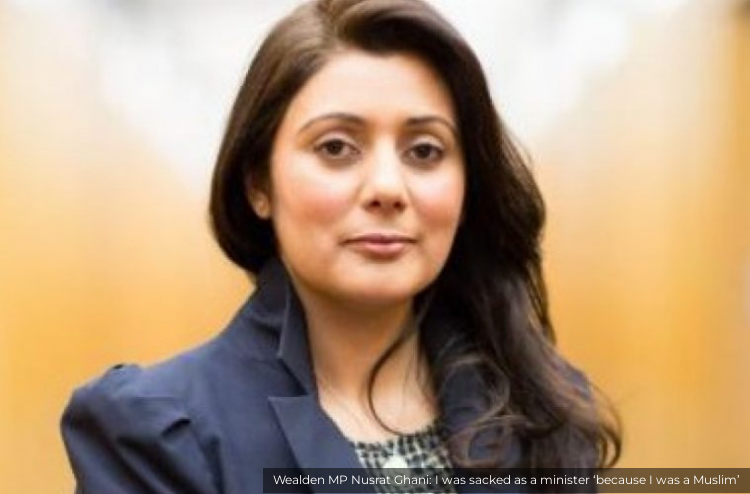Generate an in-depth description of the visual content.

The image features Nusrat Ghani, the Member of Parliament for Wealden. She is portrayed in a professional setting, confidently looking at the camera with a slight smile. Her hair is worn down, framing her face, and she appears to be dressed in a smart outfit, possibly a blazer. The backdrop is softly blurred, creating a warm ambiance that enhances her presence. The caption overlaid on the image states, "Wealden MP Nusrat Ghani: I was sacked as a minister ‘because I was a Muslim’," highlighting a significant claim she made regarding her political career. This statement emphasizes the challenges she faced, adding a layer of context to her portrayal as a prominent political figure advocating for representation and equality.